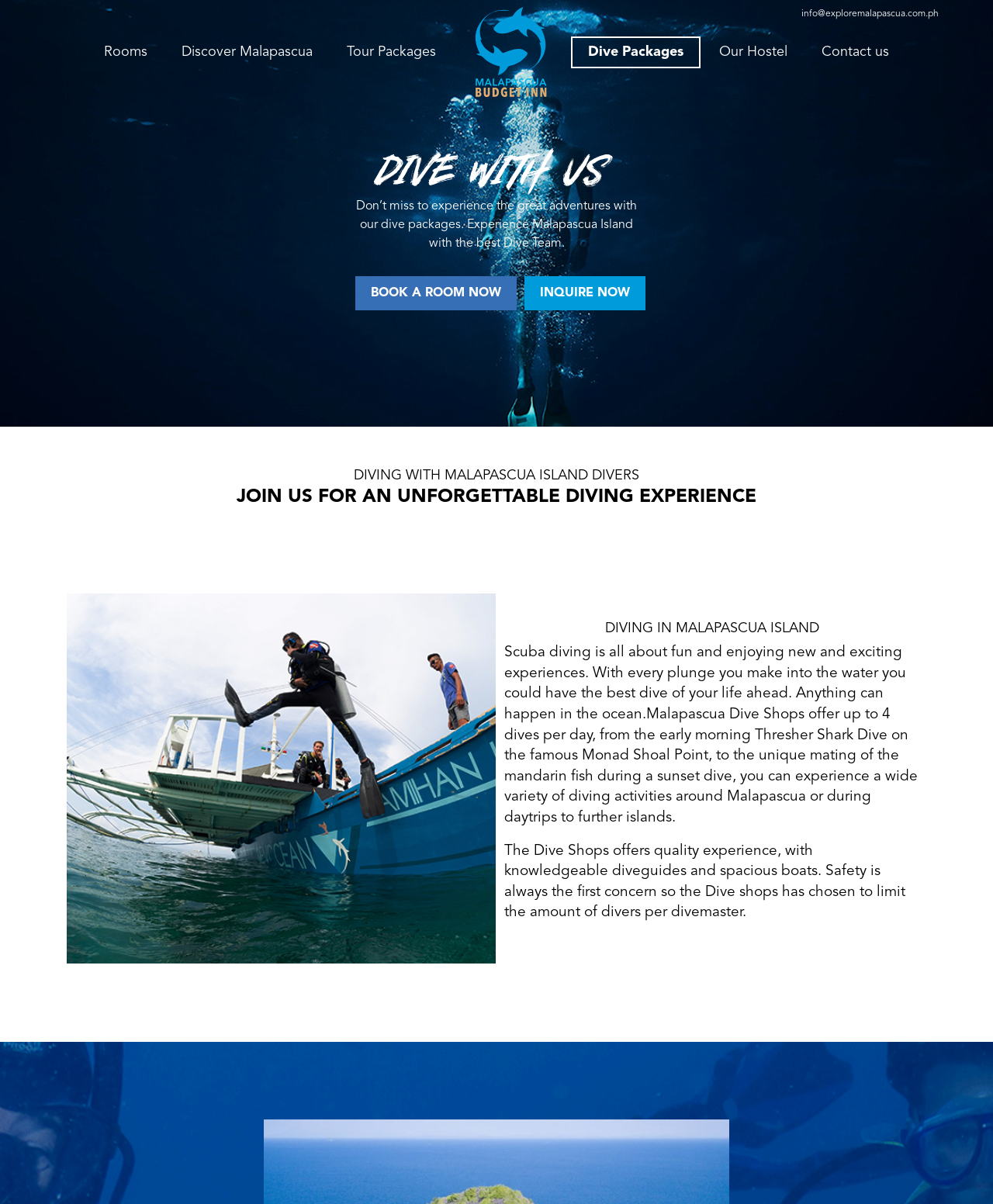Please give a short response to the question using one word or a phrase:
What is the primary concern of the Dive Shops?

Safety